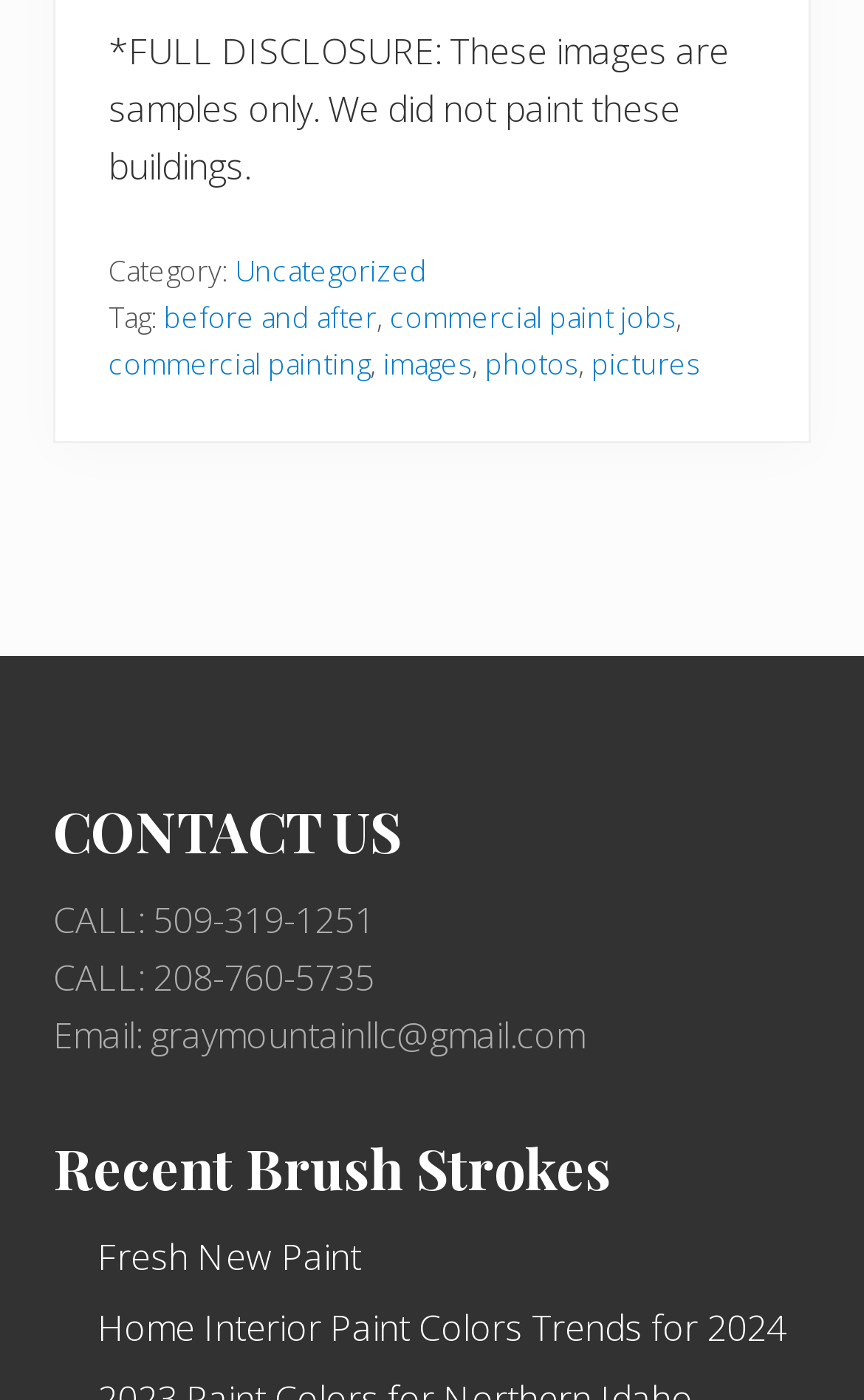What is the category of the current post?
Please provide a detailed and thorough answer to the question.

I found the category information in the footer section of the webpage, where it says 'Category: Uncategorized'.